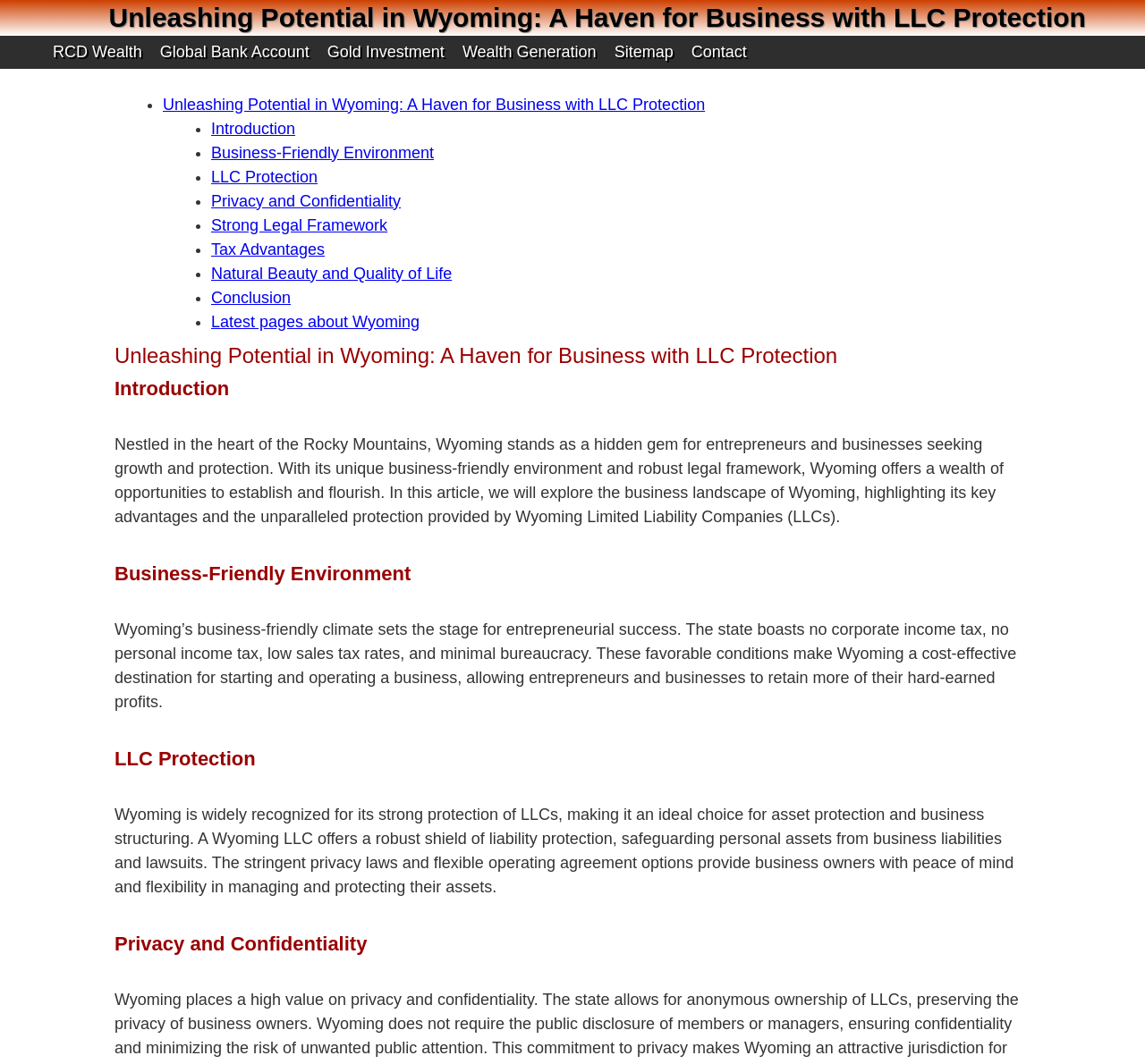Determine the main text heading of the webpage and provide its content.

Unleashing Potential in Wyoming: A Haven for Business with LLC Protection